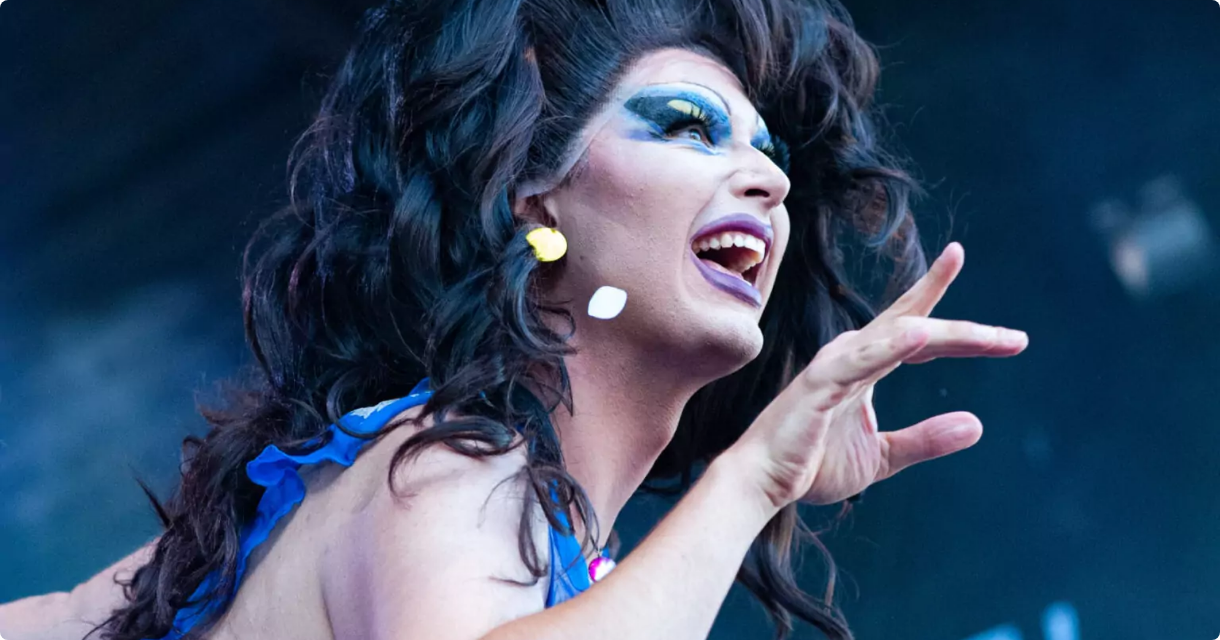Analyze the image and describe all the key elements you observe.

The image captures a vibrant moment from the Drag Contest held as part of the Leipzig Pride 2023 celebrations. A performer, adorned in dramatic makeup and a striking blue outfit, exudes charisma and energy as they engage with the audience. The performer’s expressive pose, with a broad smile and outstretched hand, embodies the lively and inclusive spirit of drag culture. This event, characterized by colorful performances that celebrate diversity and creativity, highlights the importance of self-expression and acceptance within the LGBTQ+ community. The atmosphere is electric, showcasing the glamour and artistic flair that drag brings to pride festivities.